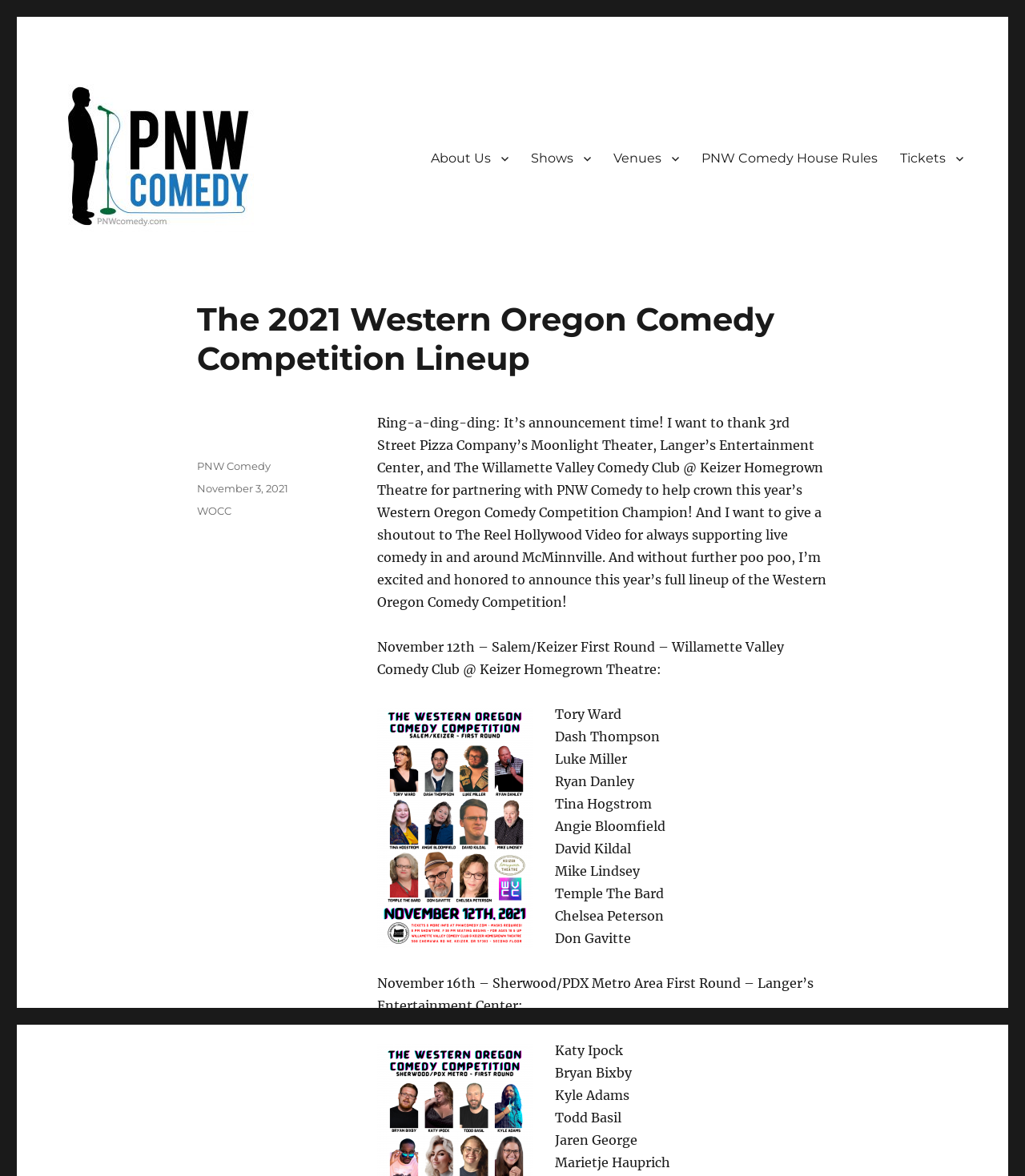Analyze the image and answer the question with as much detail as possible: 
What is the name of the comedy competition?

The answer can be found in the heading 'The 2021 Western Oregon Comedy Competition Lineup' which is located in the main content area of the webpage.